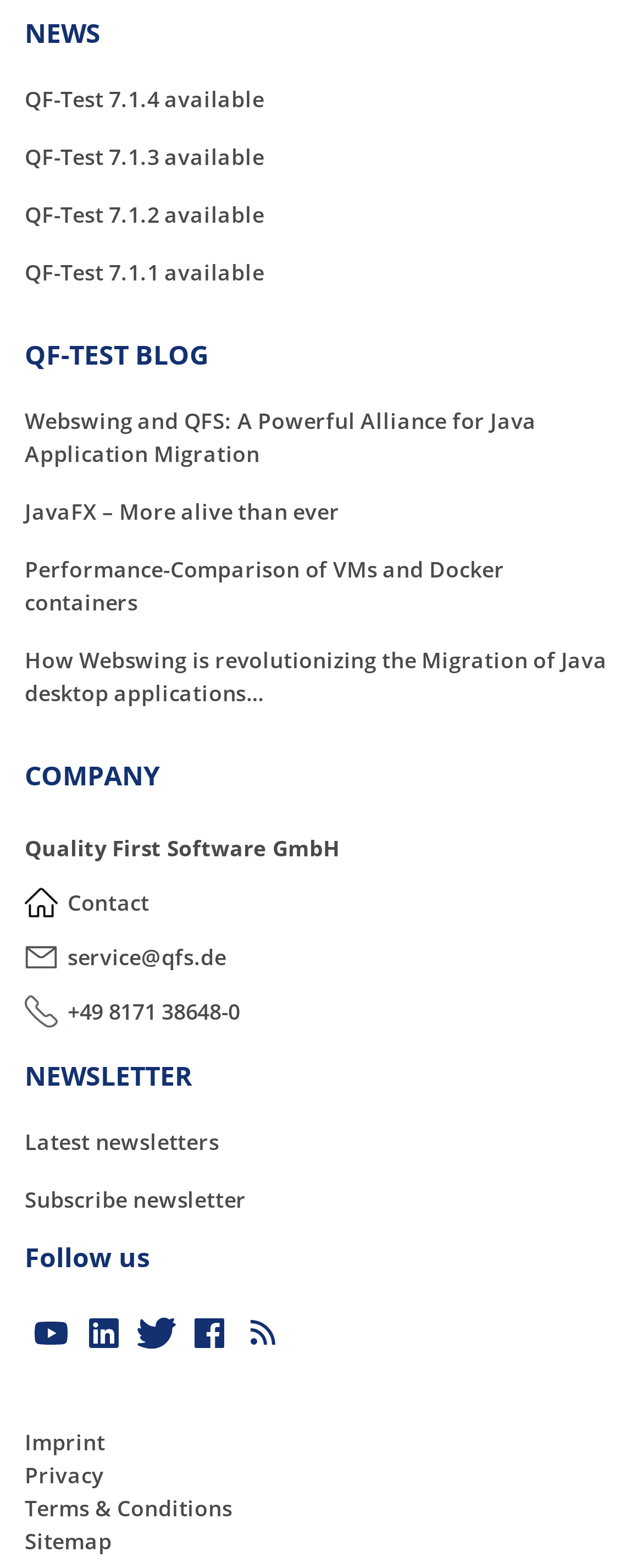Please identify the bounding box coordinates of the element that needs to be clicked to perform the following instruction: "Follow on Youtube".

[0.038, 0.834, 0.121, 0.868]